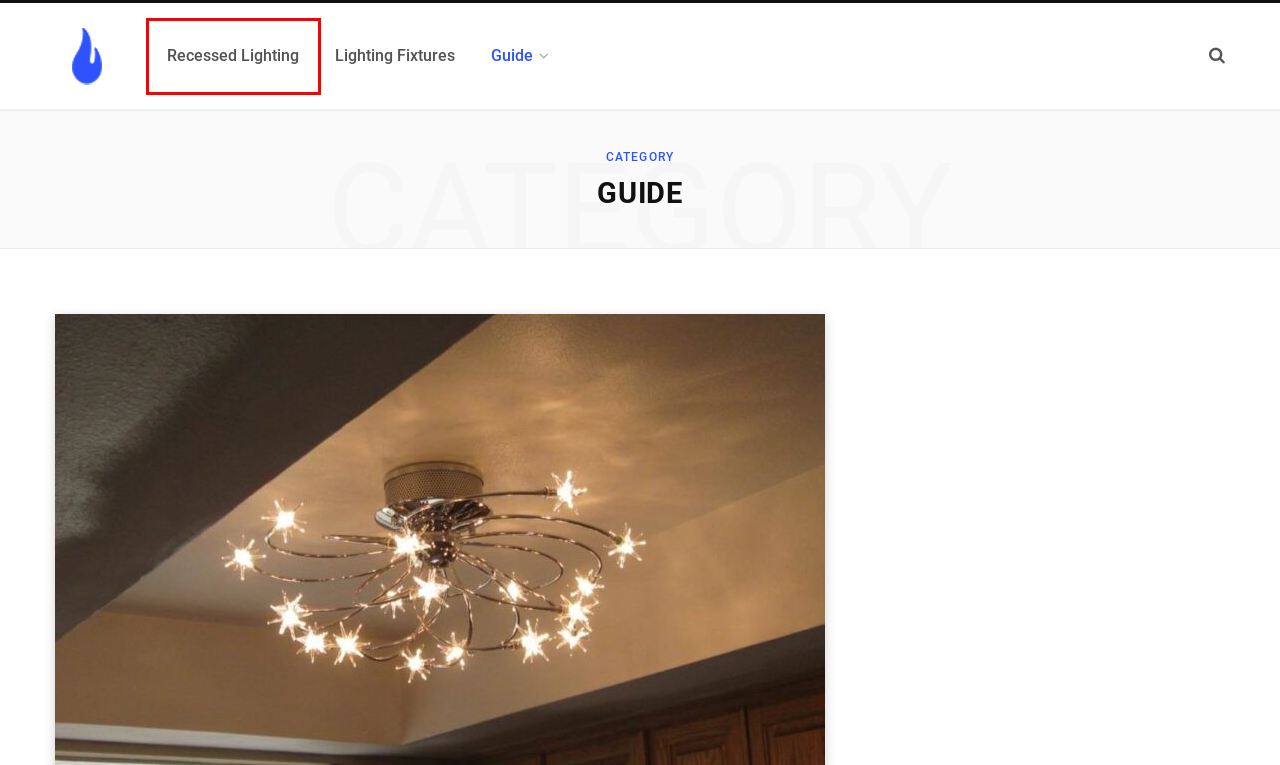You are presented with a screenshot of a webpage that includes a red bounding box around an element. Determine which webpage description best matches the page that results from clicking the element within the red bounding box. Here are the candidates:
A. HappyLEDLight - Best DownLight Buying Guide
B. Guide - HappyLEDLight
C. Recessed Lighting - HappyLEDLight
D. Lighting Fixtures - HappyLEDLight
E. Reduce Energy Costs with LED Retrofit Can Lights - HappyLEDLight
F. Control Your Lighting with a Ceiling Light Fan with Remote Control - HappyLEDLight
G. How to Install a Flush Mount Light: A Beginner's Guide - HappyLEDLight
H. Sleek Brass Flush Mount Light for an Illuminated Space - HappyLEDLight

C